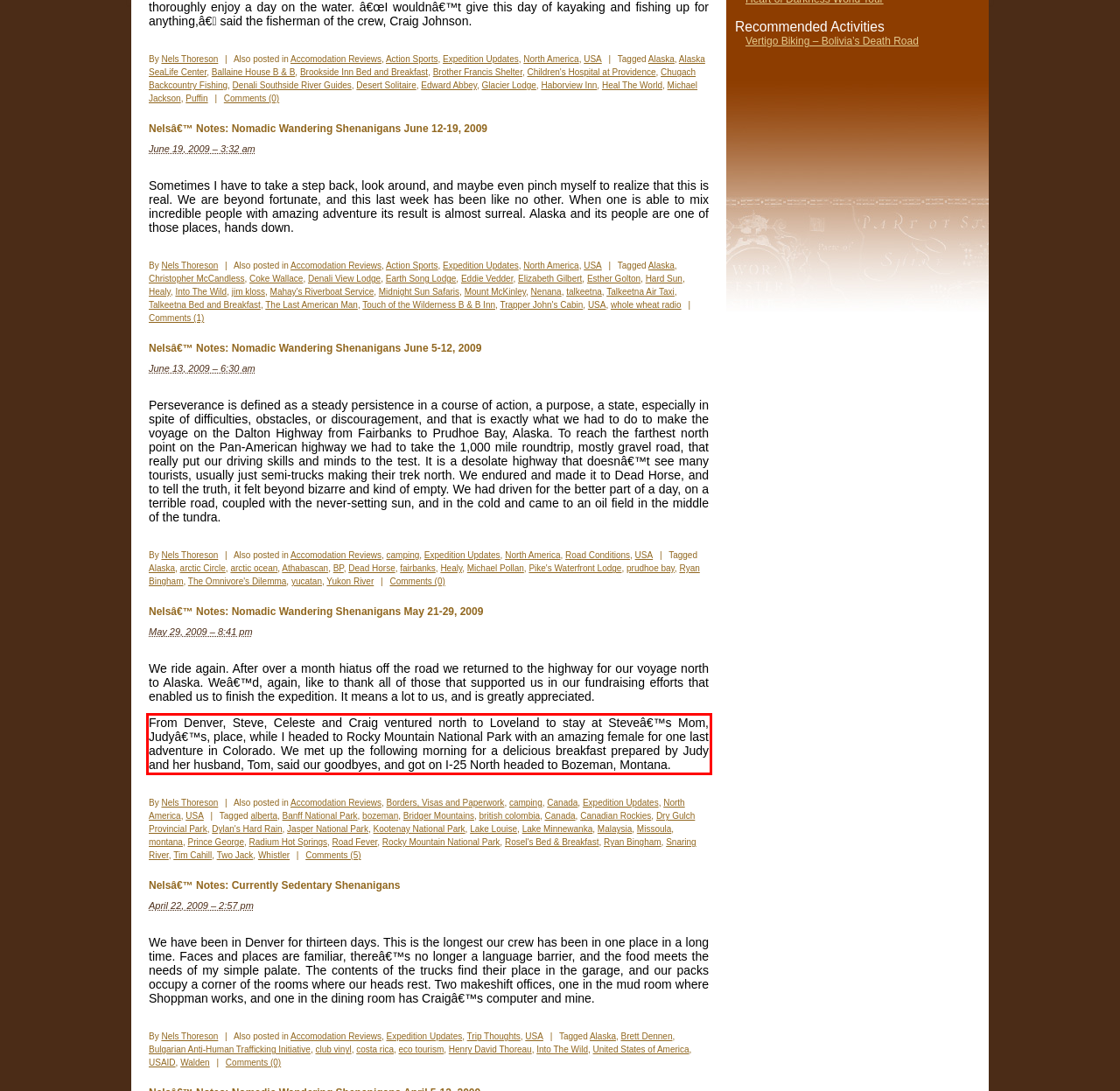Identify and transcribe the text content enclosed by the red bounding box in the given screenshot.

From Denver, Steve, Celeste and Craig ventured north to Loveland to stay at Steveâ€™s Mom, Judyâ€™s, place, while I headed to Rocky Mountain National Park with an amazing female for one last adventure in Colorado. We met up the following morning for a delicious breakfast prepared by Judy and her husband, Tom, said our goodbyes, and got on I-25 North headed to Bozeman, Montana.